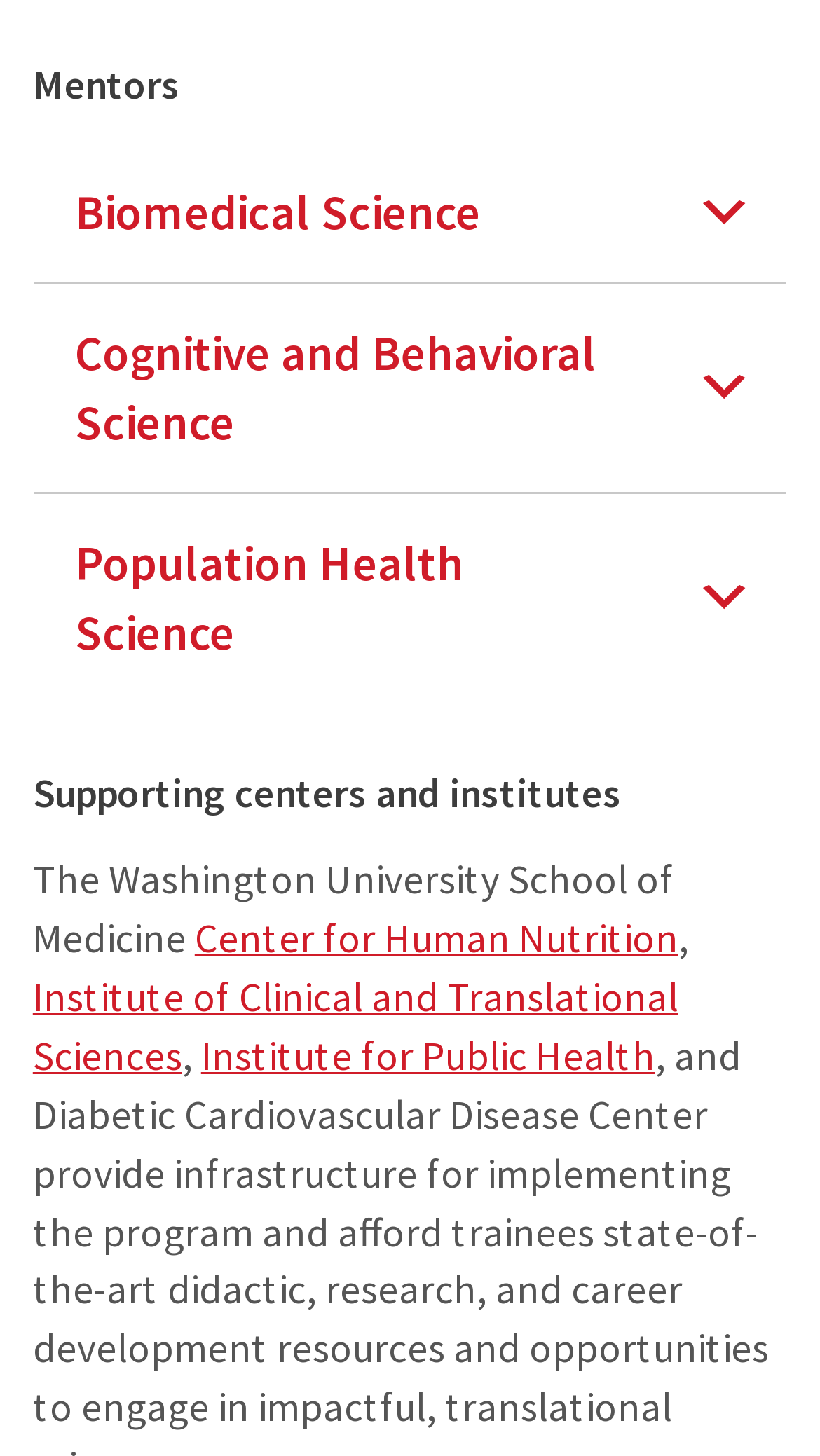Identify and provide the bounding box coordinates of the UI element described: "Cognitive and Behavioral Science". The coordinates should be formatted as [left, top, right, bottom], with each number being a float between 0 and 1.

[0.04, 0.193, 0.96, 0.337]